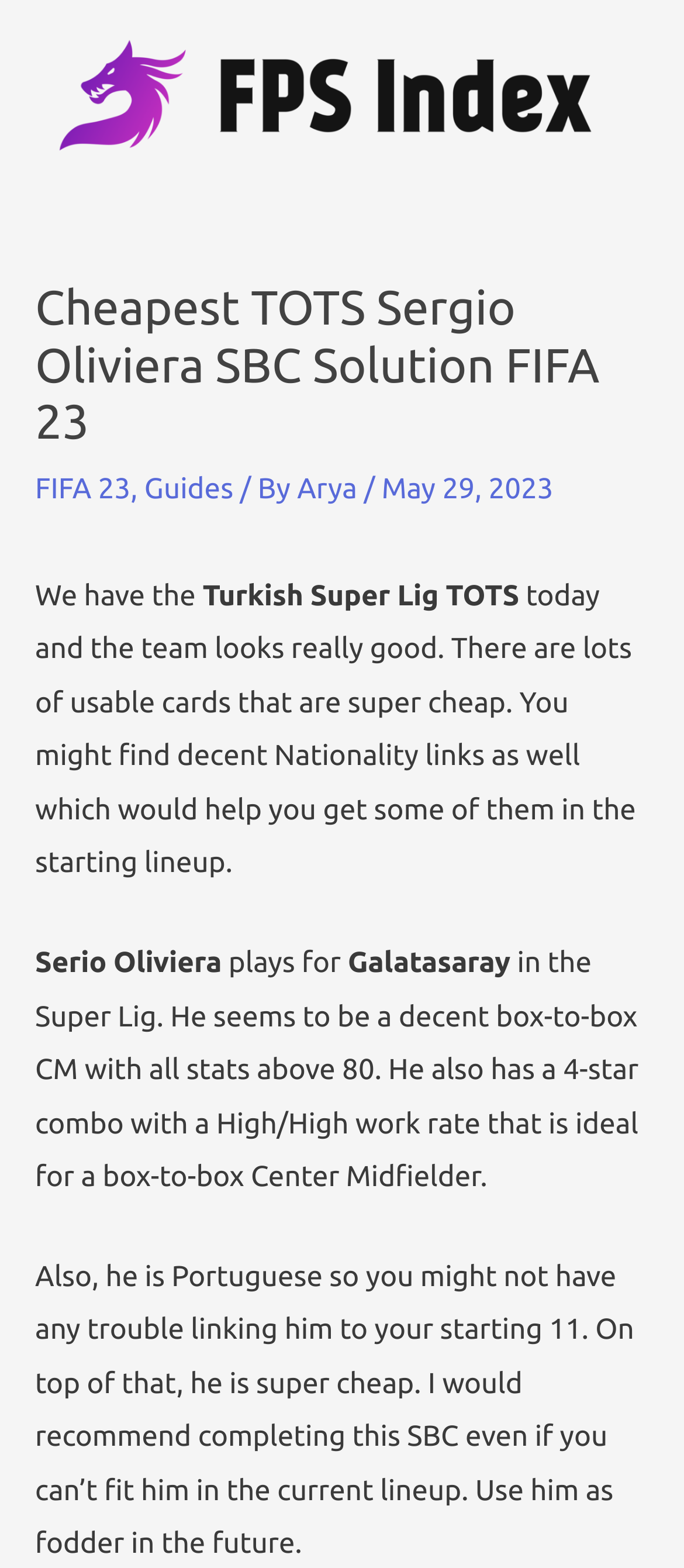Using the element description: "Arya", determine the bounding box coordinates for the specified UI element. The coordinates should be four float numbers between 0 and 1, [left, top, right, bottom].

[0.434, 0.302, 0.532, 0.323]